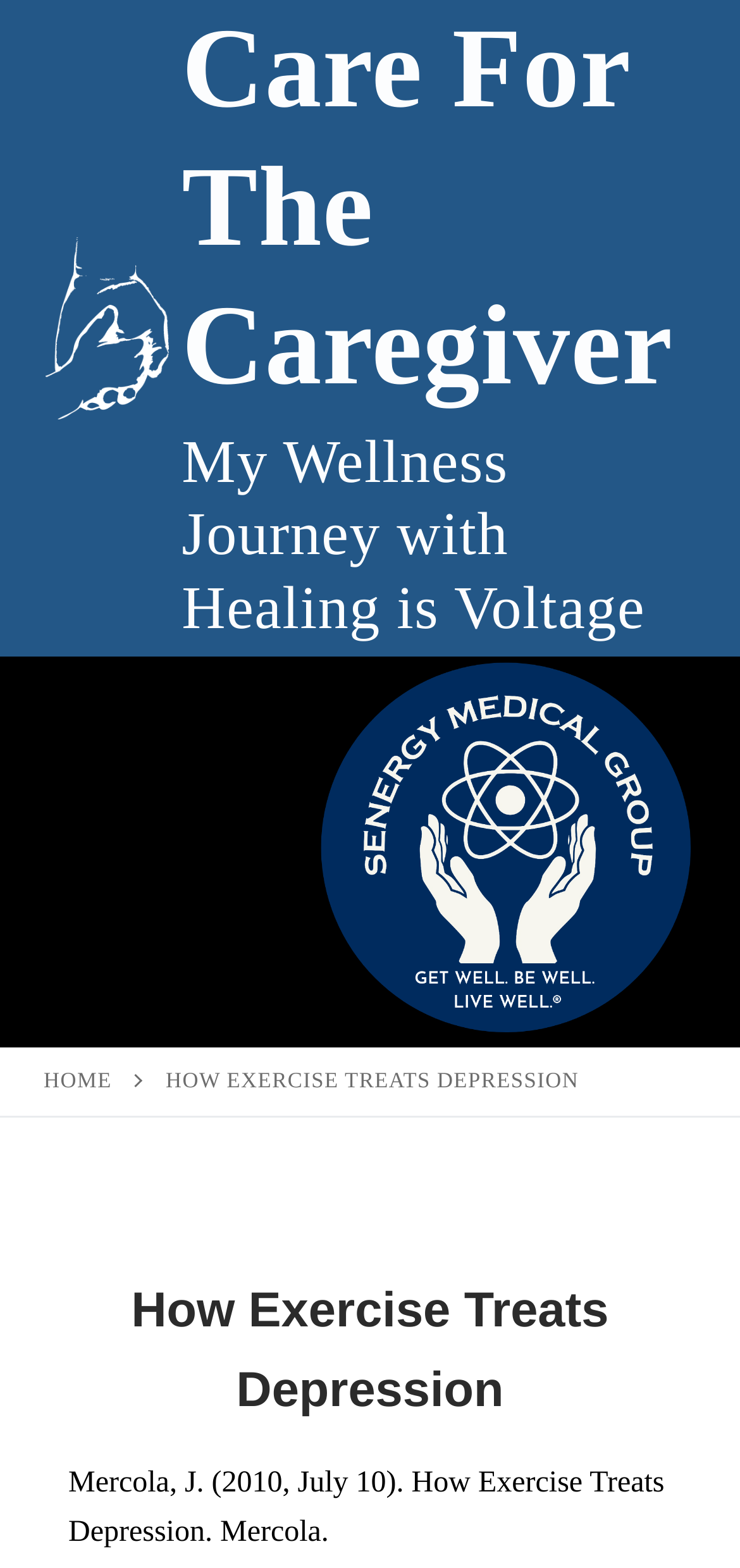Provide the bounding box coordinates of the HTML element this sentence describes: "parent_node: Care For The Caregiver". The bounding box coordinates consist of four float numbers between 0 and 1, i.e., [left, top, right, bottom].

[0.062, 0.0, 0.228, 0.419]